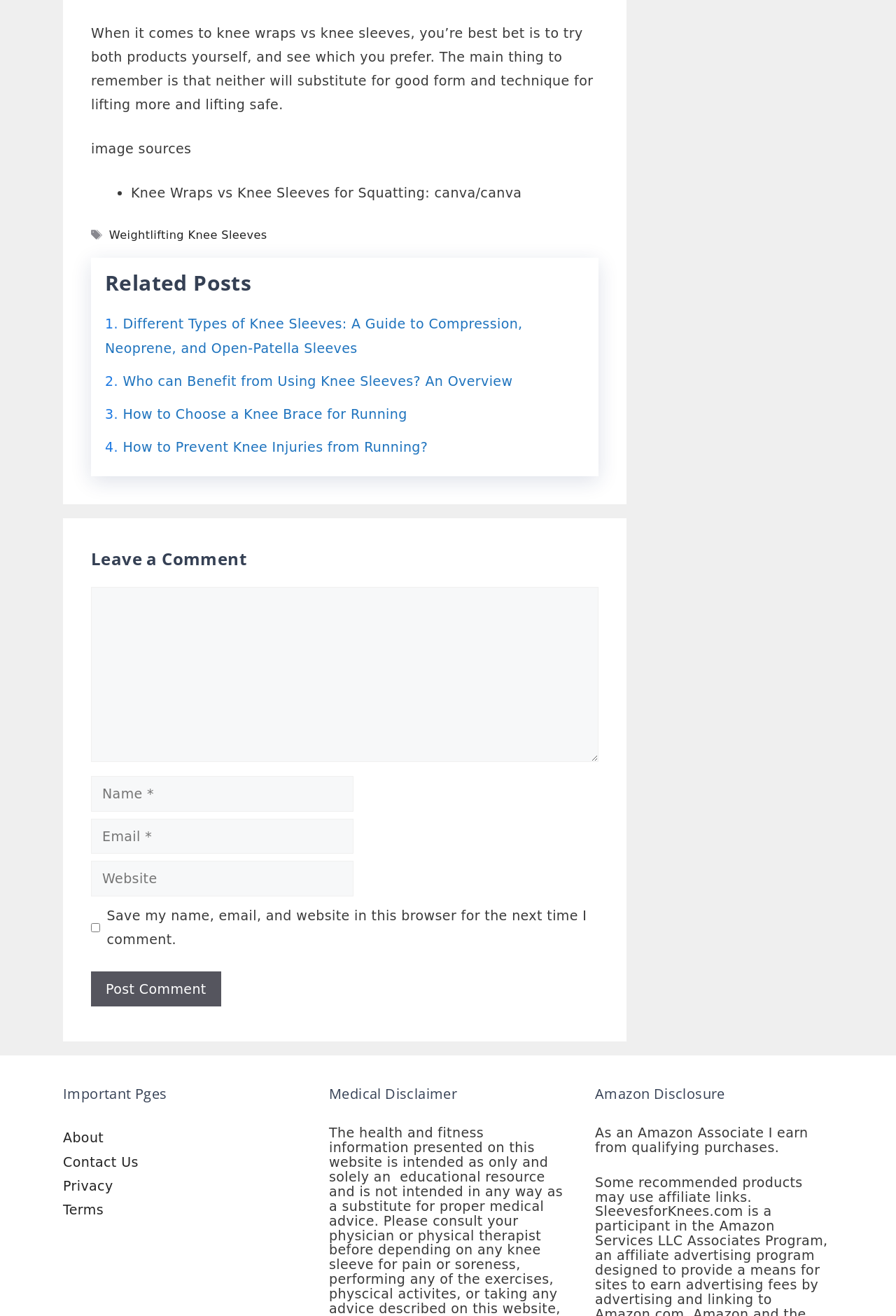What is the main topic of discussion on this webpage?
Refer to the screenshot and answer in one word or phrase.

Knee wraps vs knee sleeves